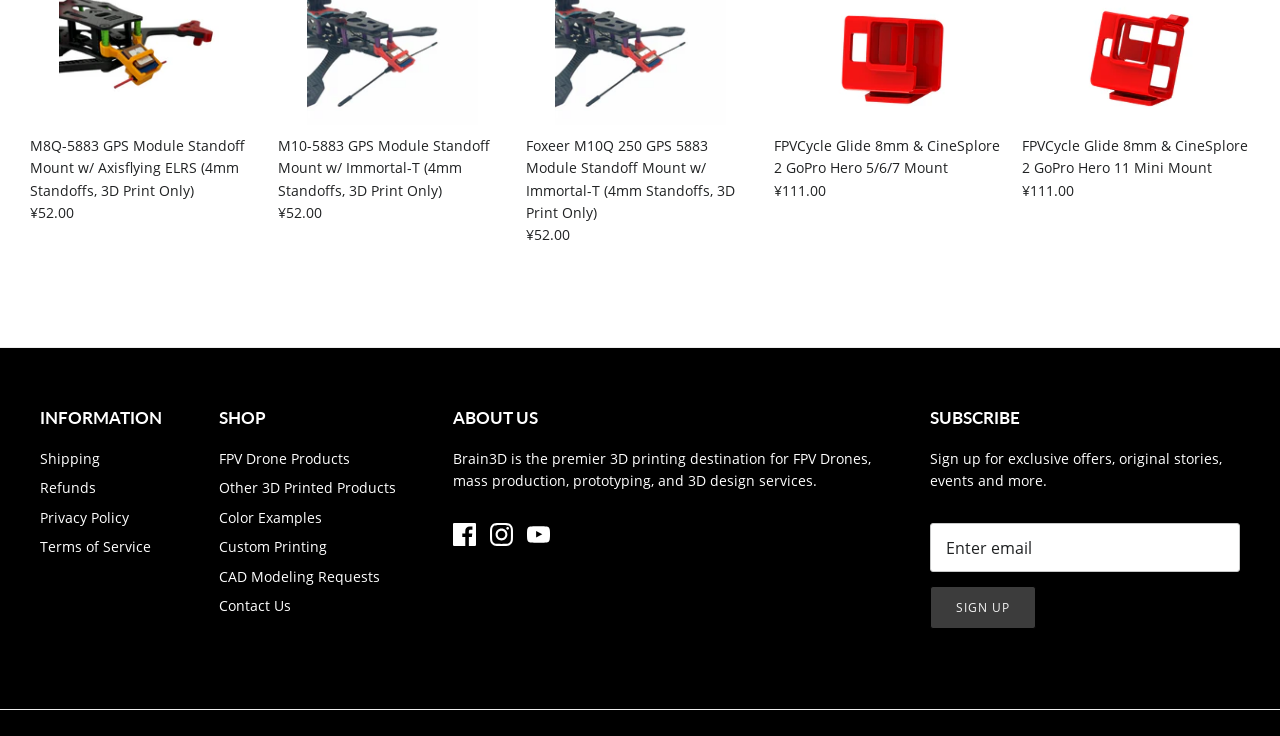Look at the image and answer the question in detail:
What is the purpose of the Brain3D website?

I inferred the purpose of the Brain3D website by reading the static text 'Brain3D is the premier 3D printing destination for FPV Drones, mass production, prototyping, and 3D design services.' This text suggests that the website is a 3D printing destination.